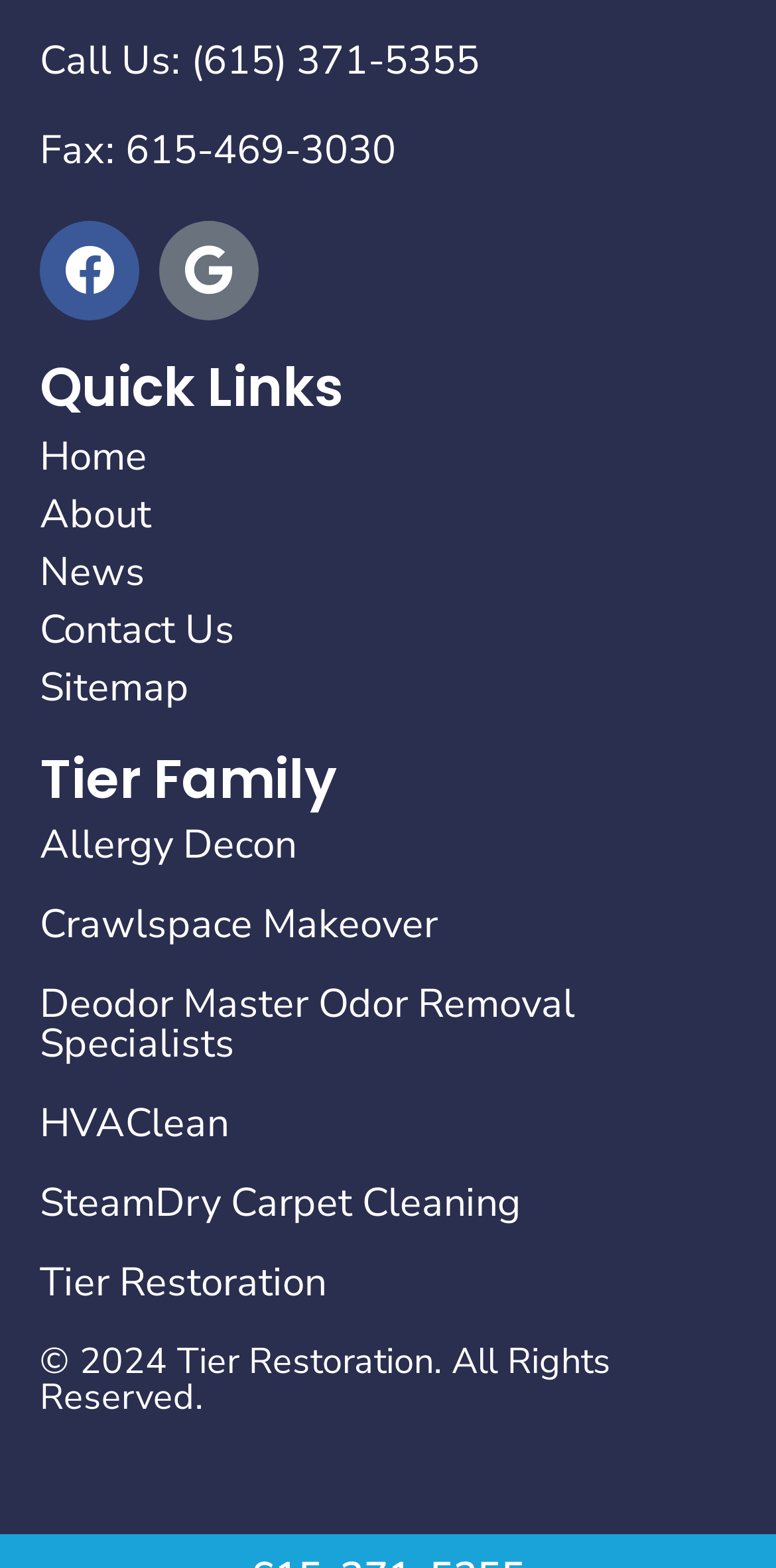What is the phone number to call?
Using the information from the image, give a concise answer in one word or a short phrase.

(615) 371-5355